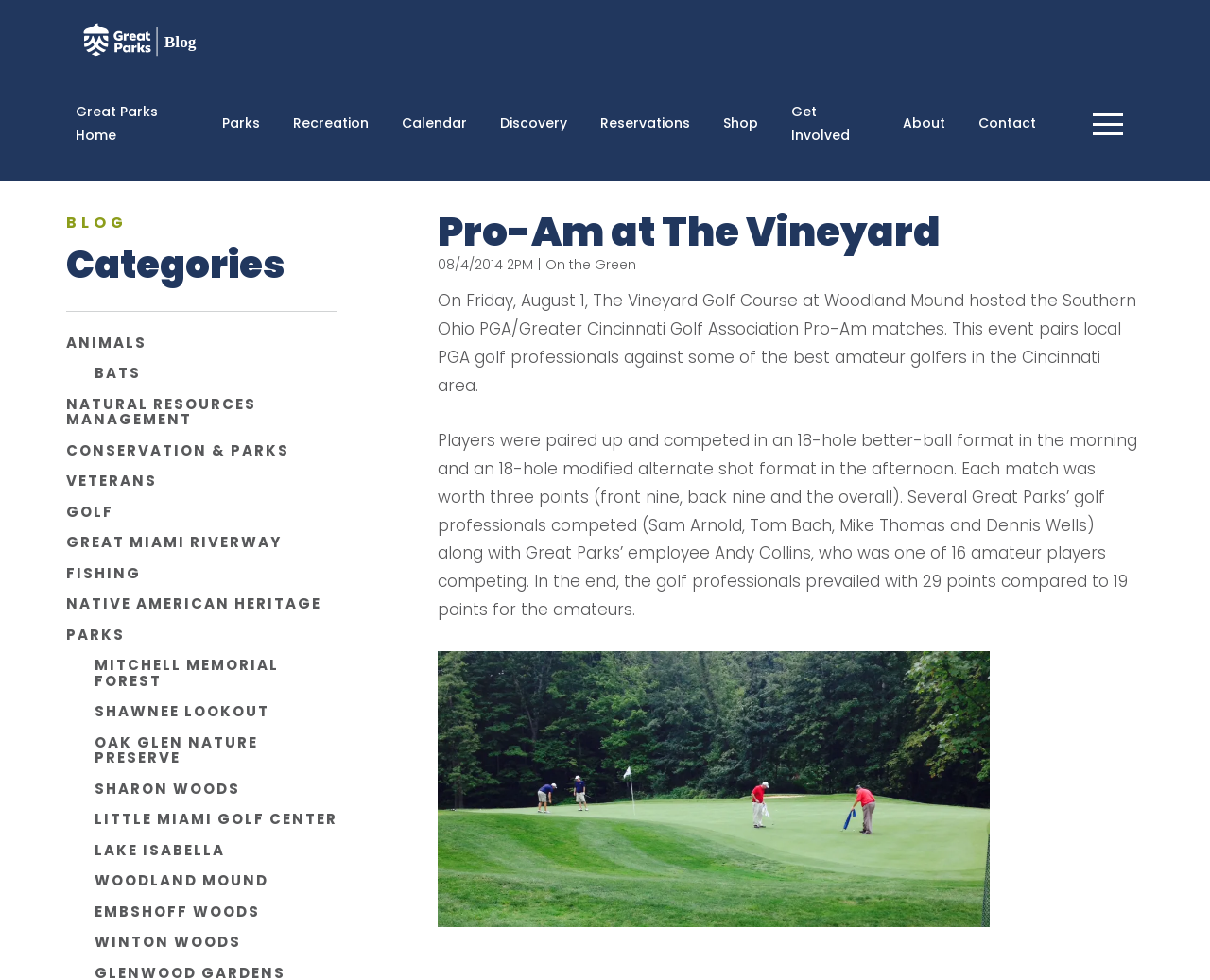Using the description: "Recreation", determine the UI element's bounding box coordinates. Ensure the coordinates are in the format of four float numbers between 0 and 1, i.e., [left, top, right, bottom].

[0.242, 0.114, 0.305, 0.138]